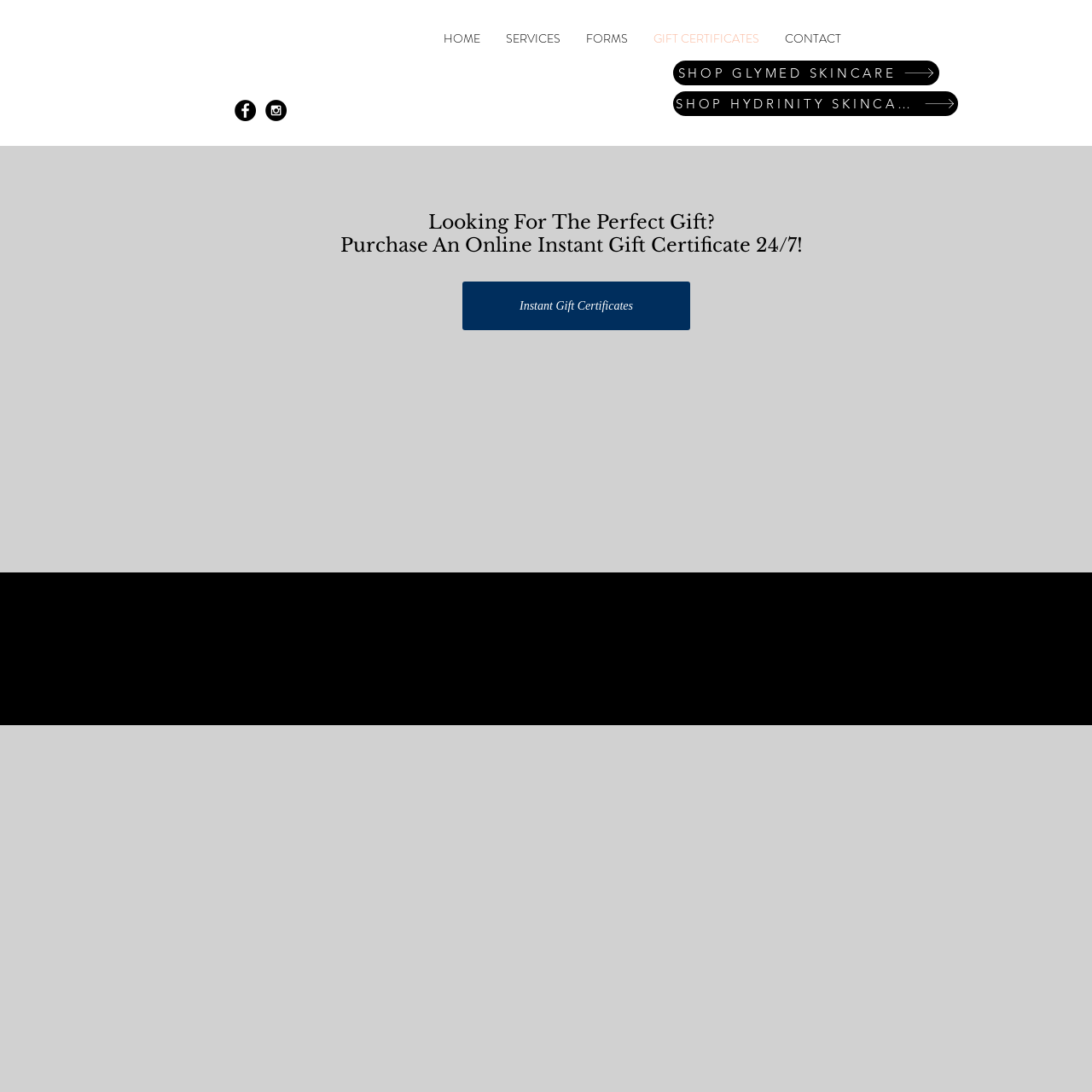What is the purpose of the 'GIFT CERTIFICATES' link?
Using the image as a reference, give an elaborate response to the question.

The link 'GIFT CERTIFICATES' is highlighted in the navigation menu, and the main content of the webpage has a heading 'Looking For The Perfect Gift? Purchase An Online Instant Gift Certificate 24/7!' which suggests that the purpose of this link is to allow users to purchase gift certificates.